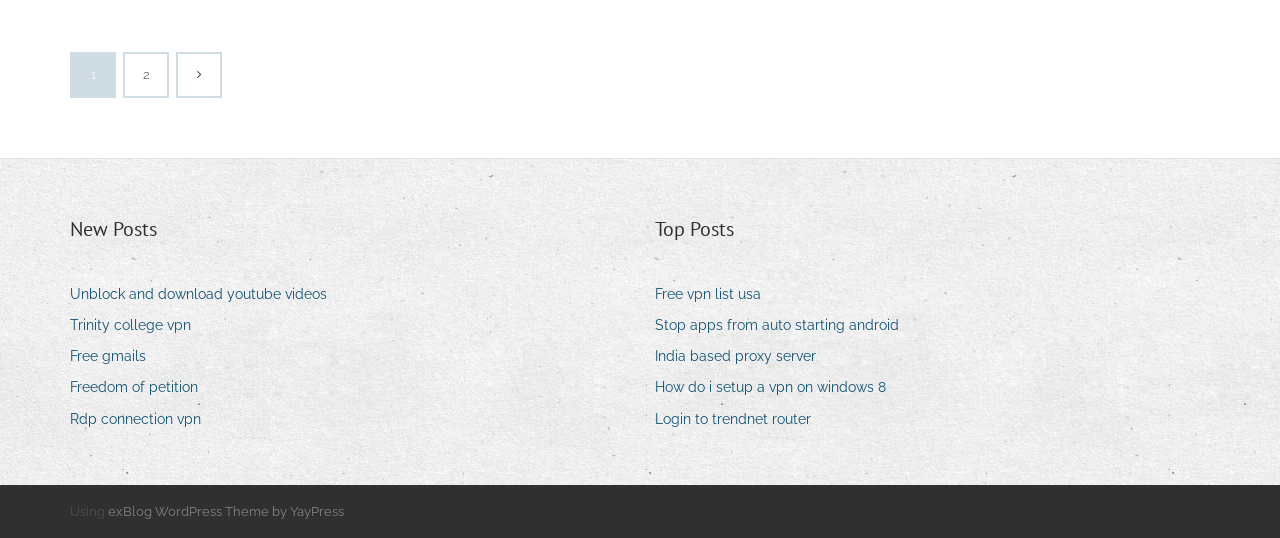Identify the bounding box coordinates of the part that should be clicked to carry out this instruction: "Visit 'exBlog WordPress Theme by YayPress'".

[0.084, 0.936, 0.269, 0.964]